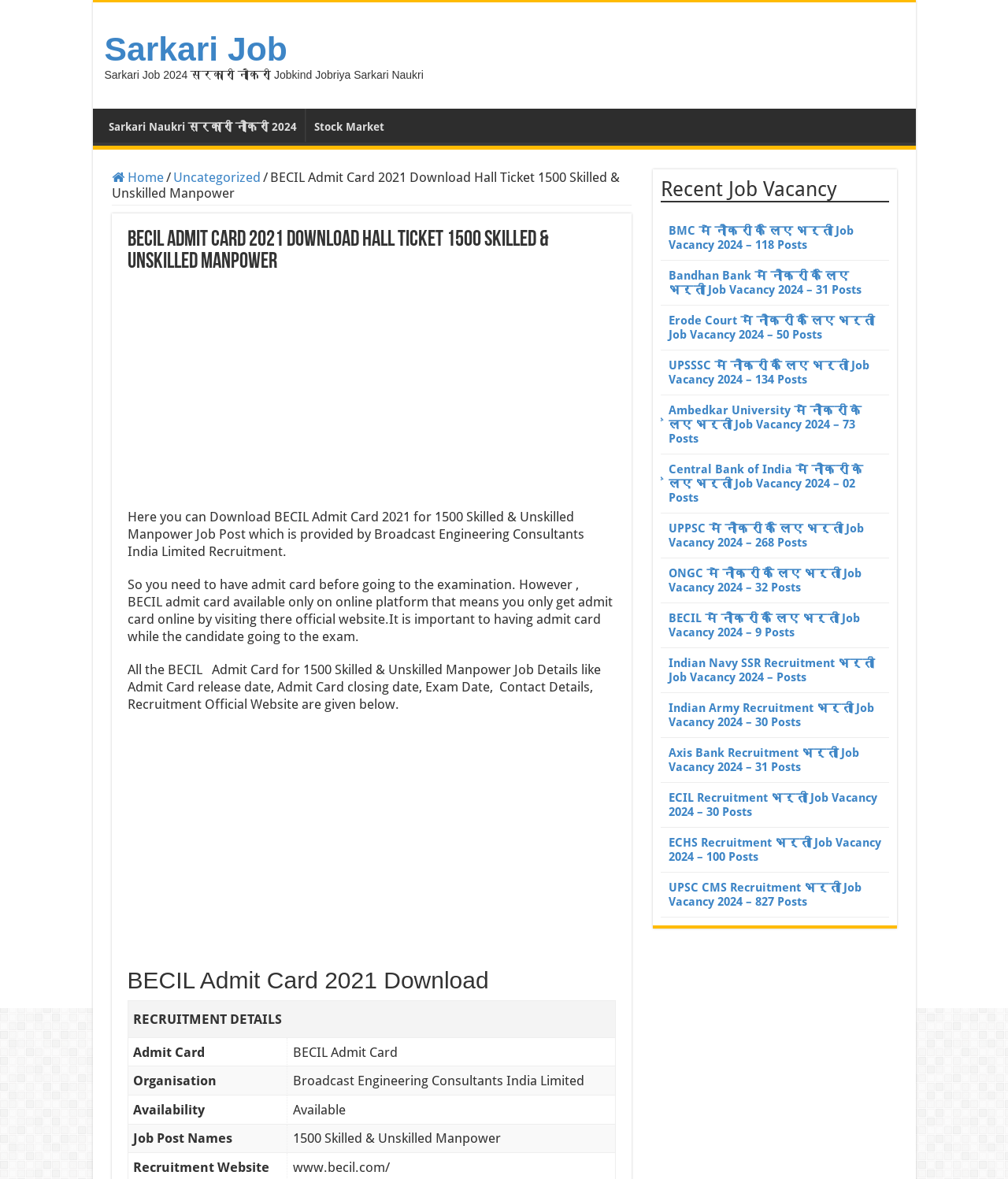Respond with a single word or phrase to the following question: What is the name of the first recent job vacancy listed?

BMC में नौकरी के लिए भर्ती Job Vacancy 2024 – 118 Posts